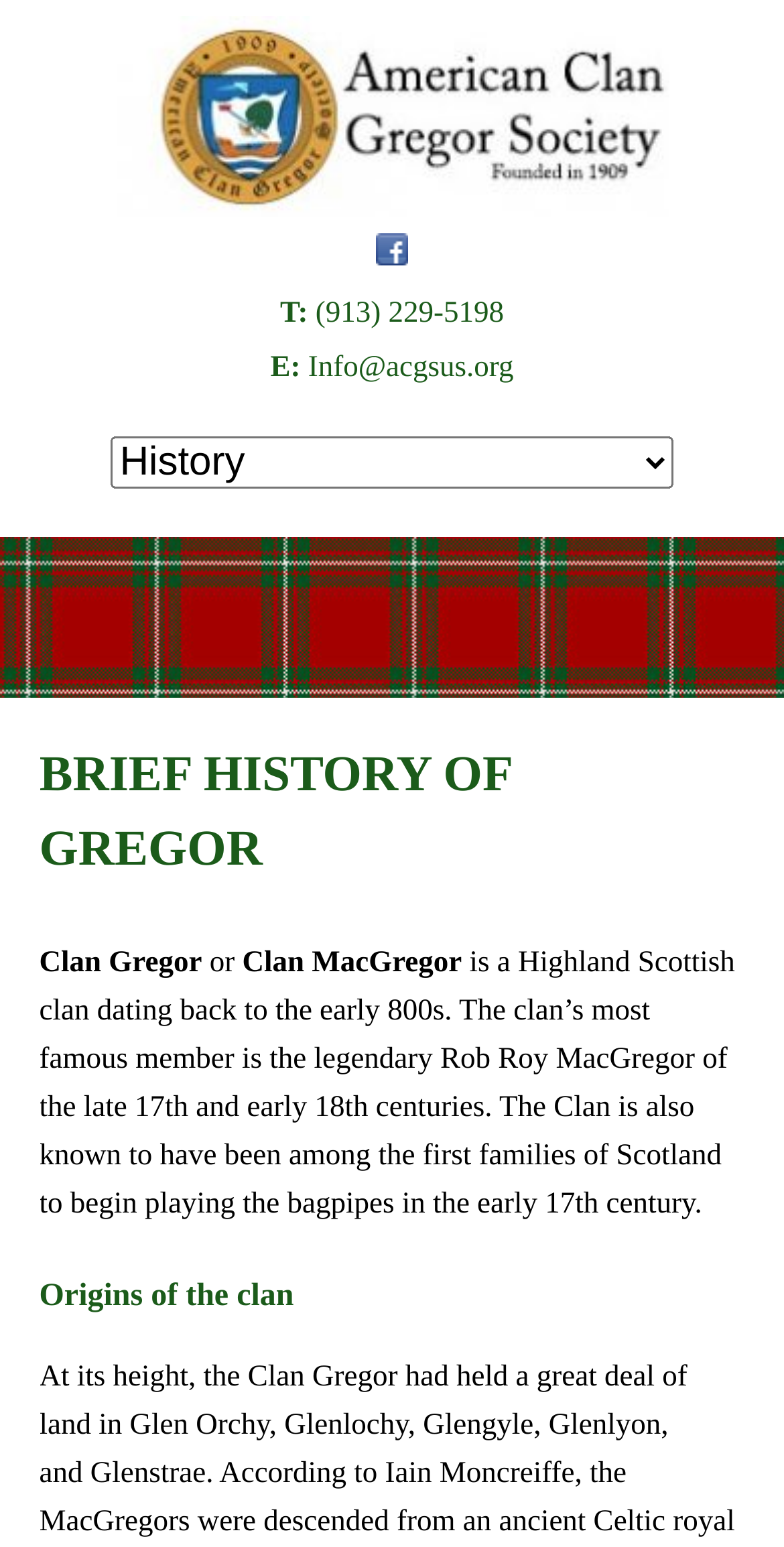Please provide a short answer using a single word or phrase for the question:
What is the phone number?

(913) 229-5198